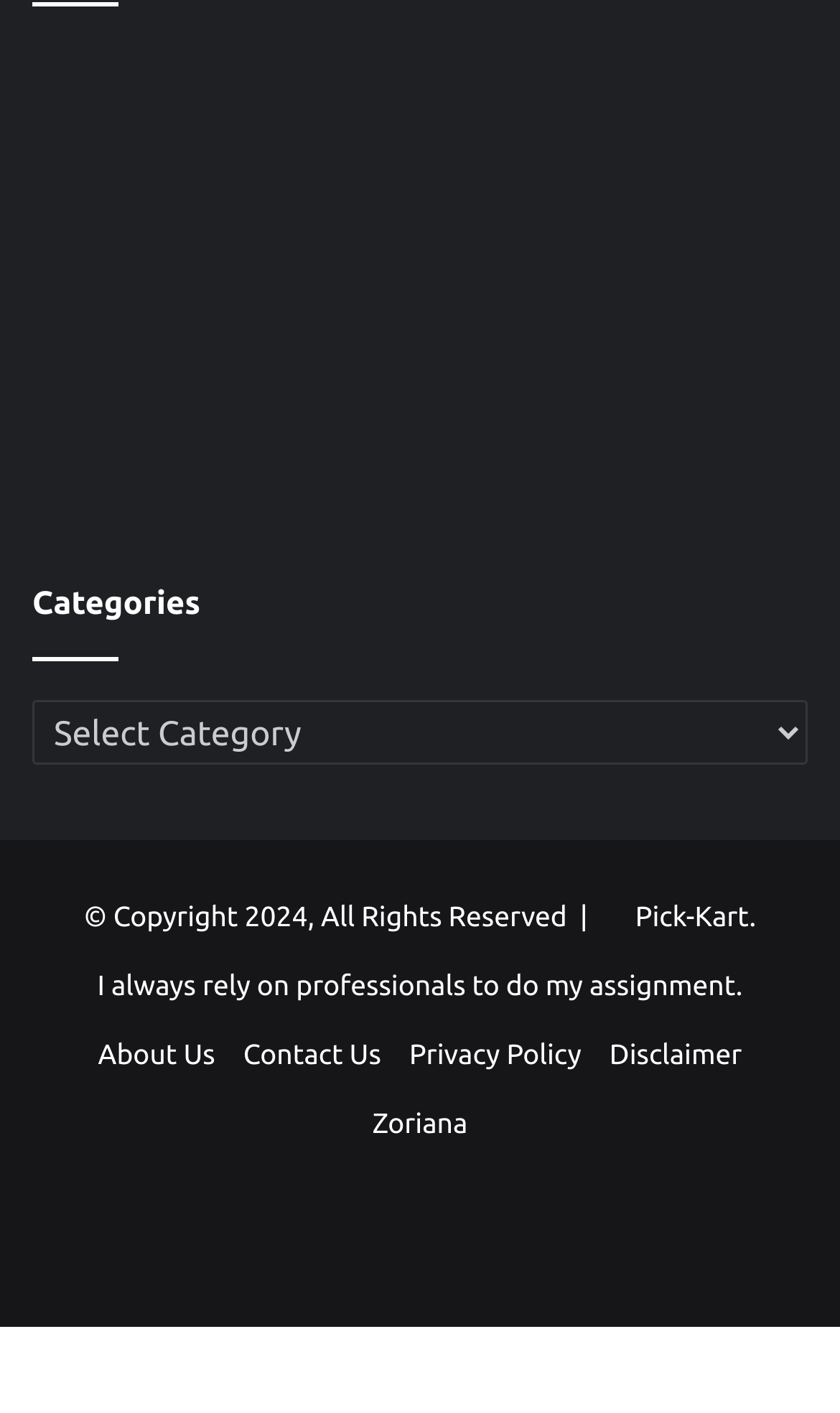What is the theme of the second link?
Answer the question with a thorough and detailed explanation.

The second link on the webpage has an image with the text 'Casino Games', which suggests that the theme of this link is related to casino games and strategies for winning.